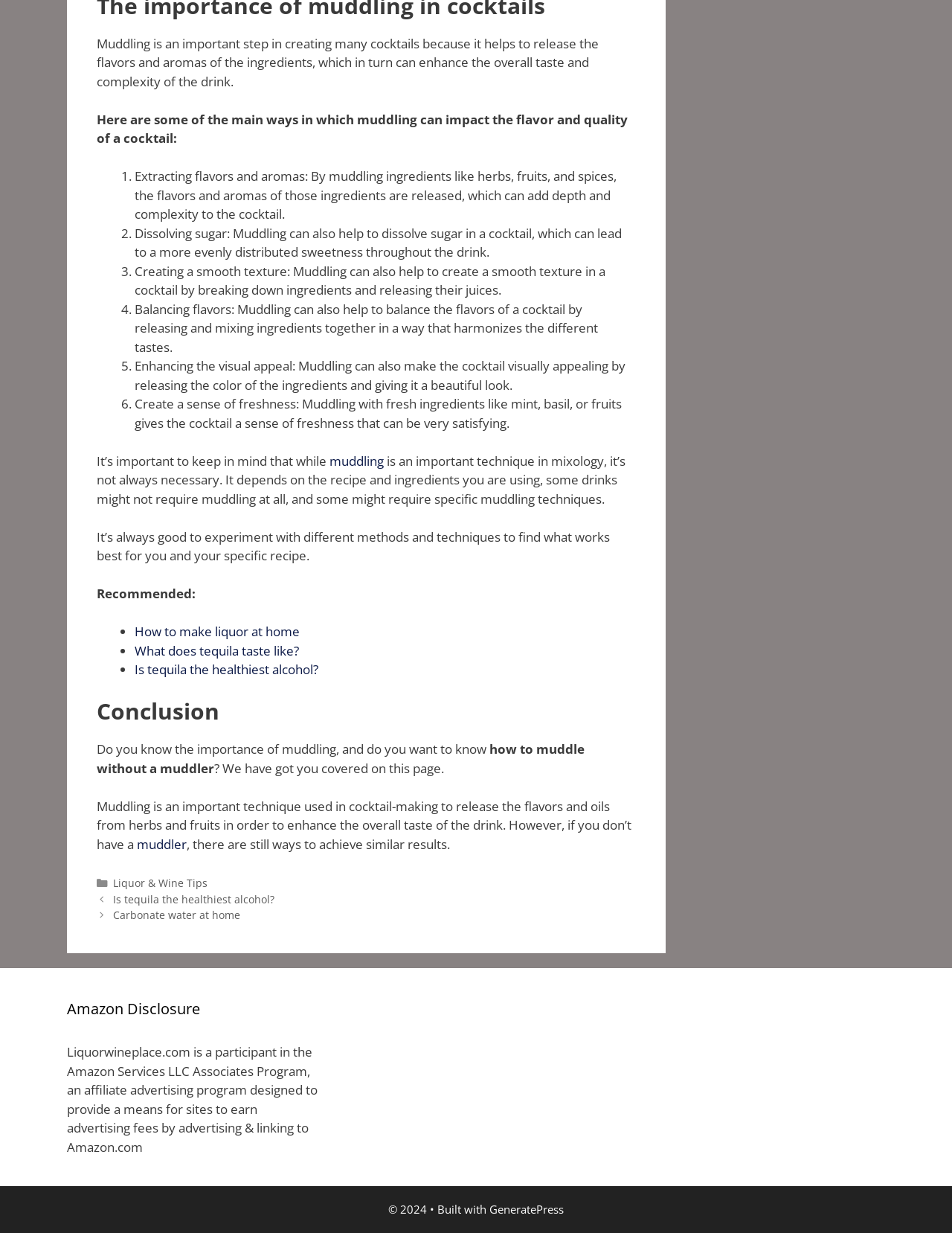Determine the bounding box coordinates of the clickable region to follow the instruction: "Click on 'What does tequila taste like?'".

[0.141, 0.521, 0.314, 0.534]